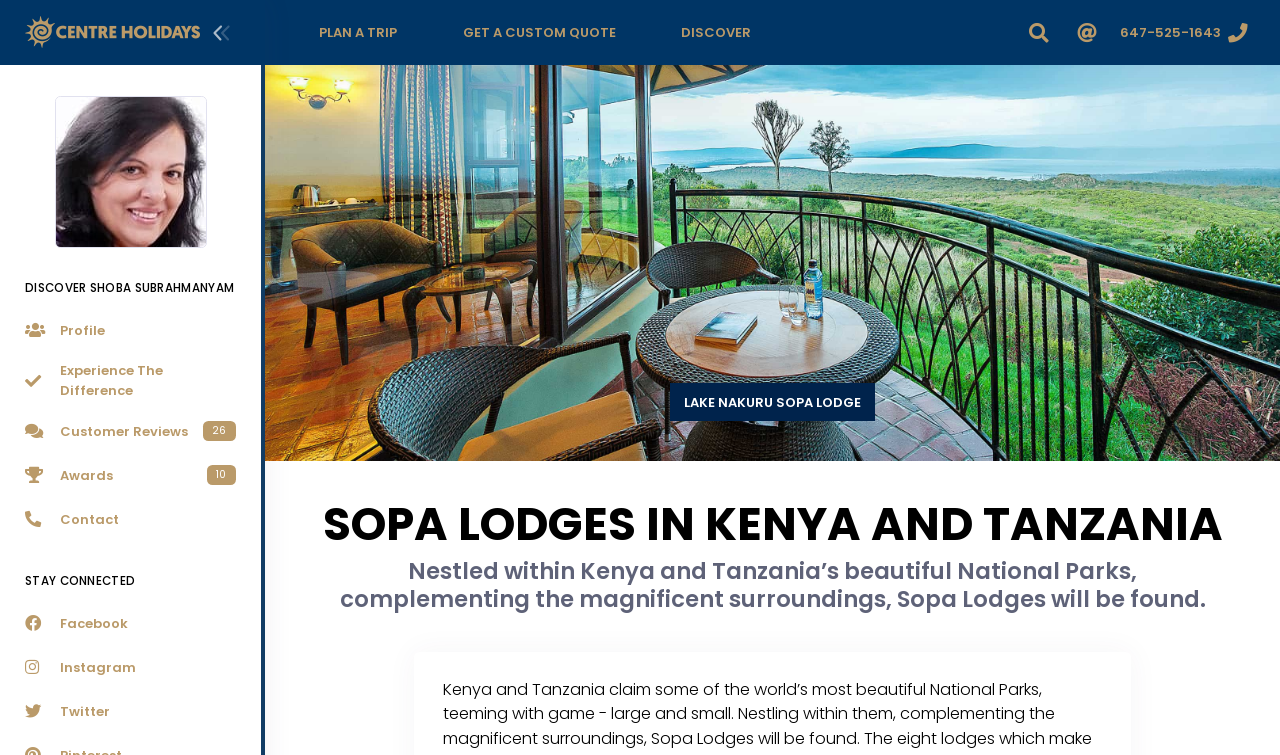Please give a one-word or short phrase response to the following question: 
Where are the Sopa Lodges located?

Kenya and Tanzania